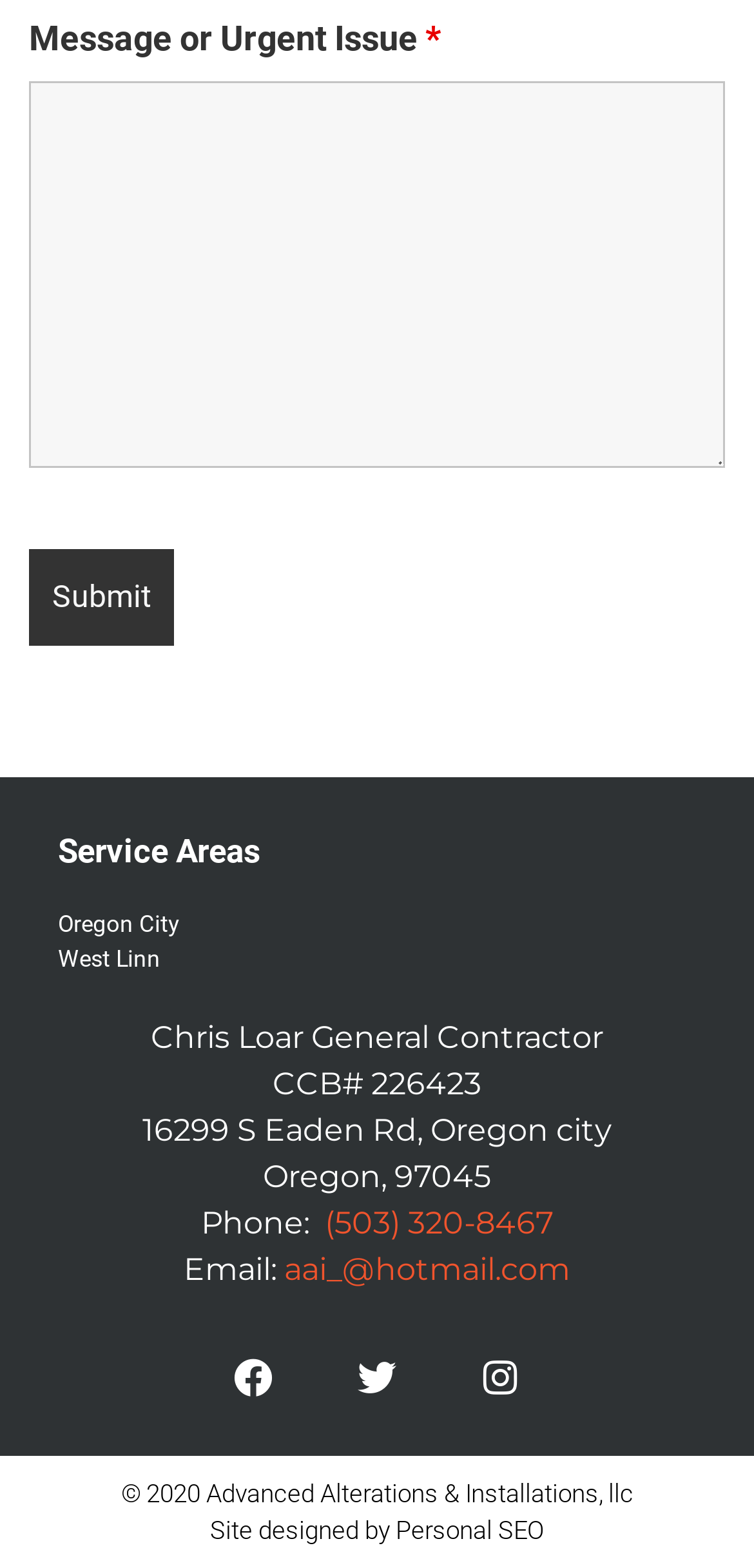What is the contractor's name? Please answer the question using a single word or phrase based on the image.

Chris Loar